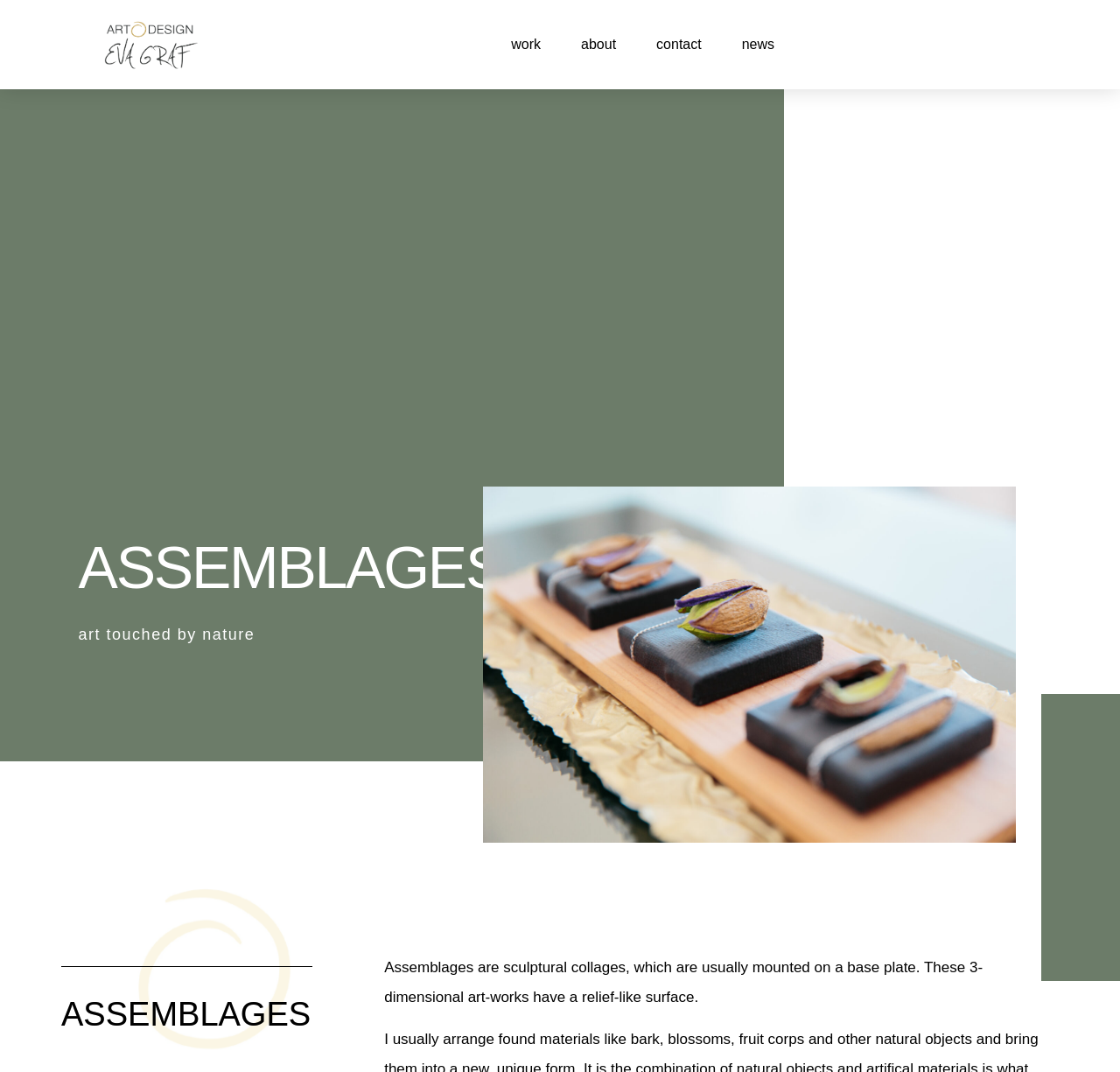Respond with a single word or short phrase to the following question: 
What is the name of the image on the webpage?

Eva Graf Art Design Assemblage Praline front